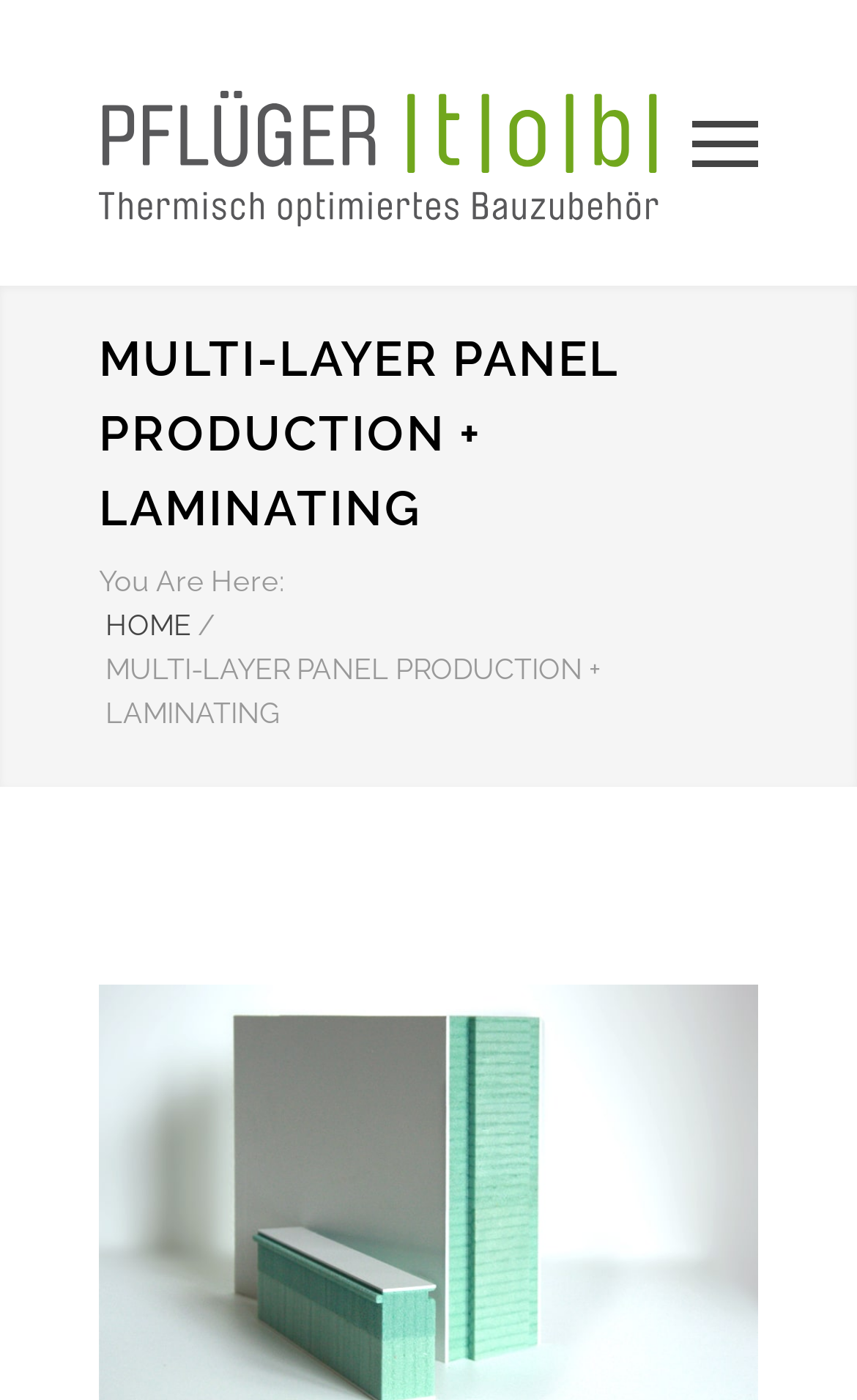Look at the image and give a detailed response to the following question: What is the main topic of this webpage?

Based on the webpage structure, the main topic is clearly indicated by the heading 'MULTI-LAYER PANEL PRODUCTION + LAMINATING' which is prominently displayed on the page.